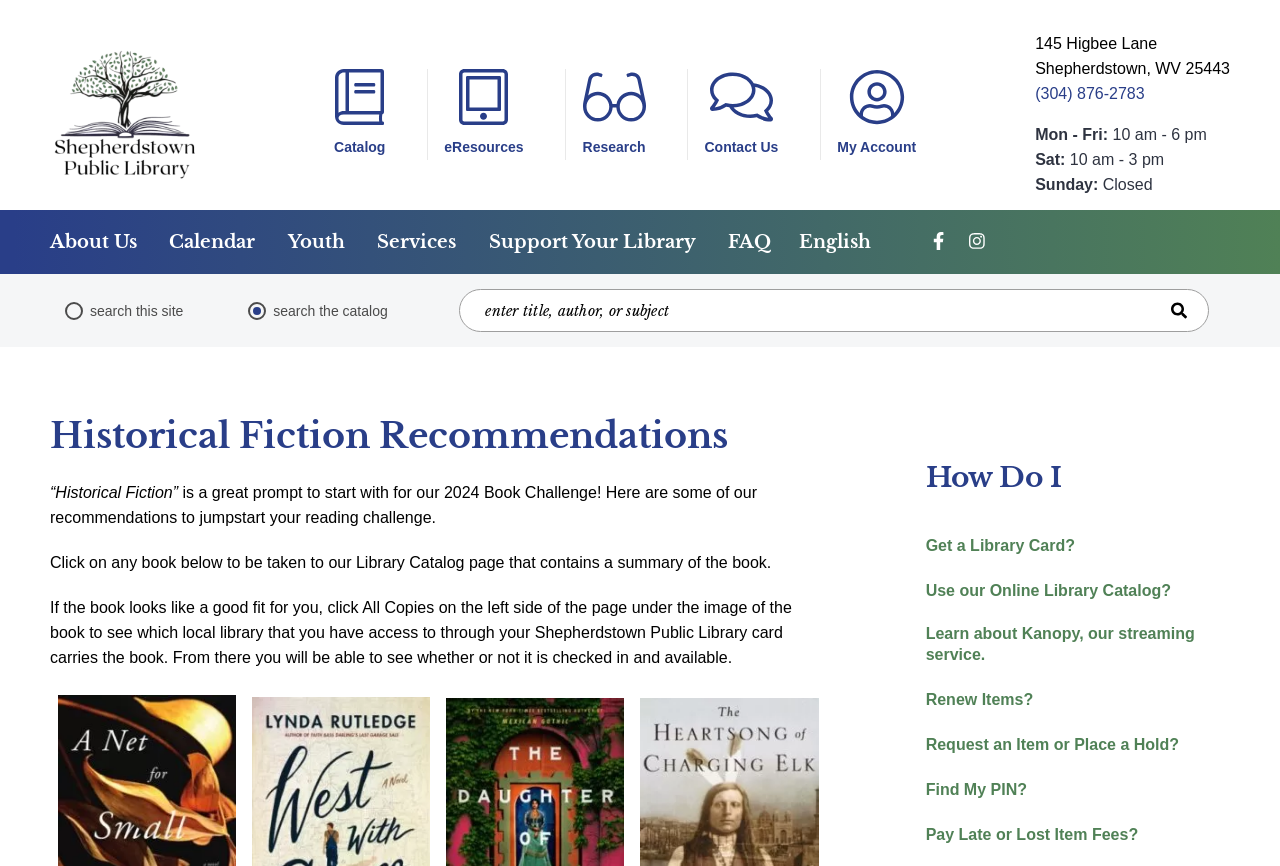How do I get a library card?
Refer to the screenshot and respond with a concise word or phrase.

Click on the 'Get a Library Card?' link